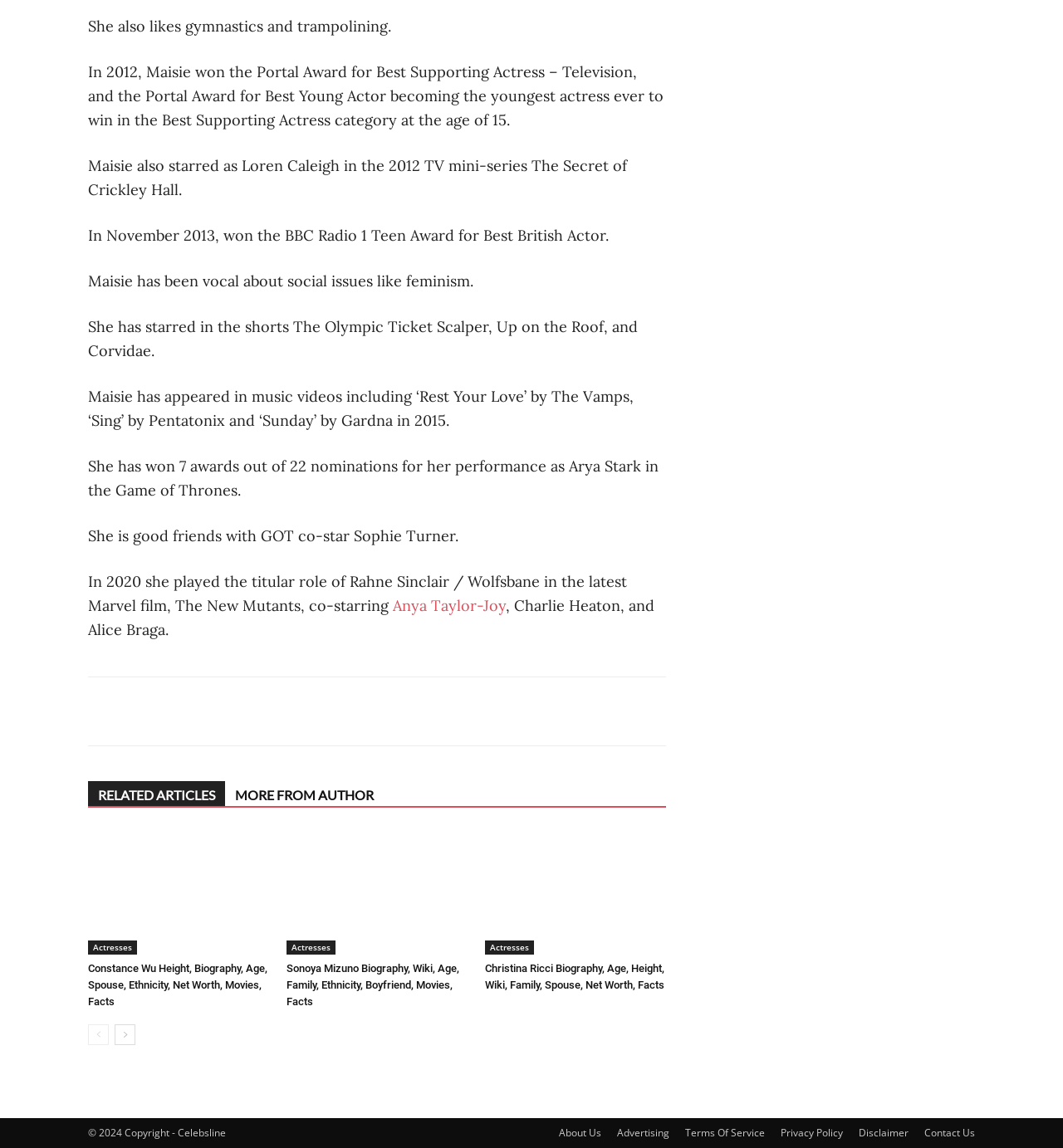What social issue has Maisie Williams been vocal about?
Please utilize the information in the image to give a detailed response to the question.

The webpage mentions that Maisie Williams has been vocal about social issues like feminism, indicating her support and advocacy for feminist causes.